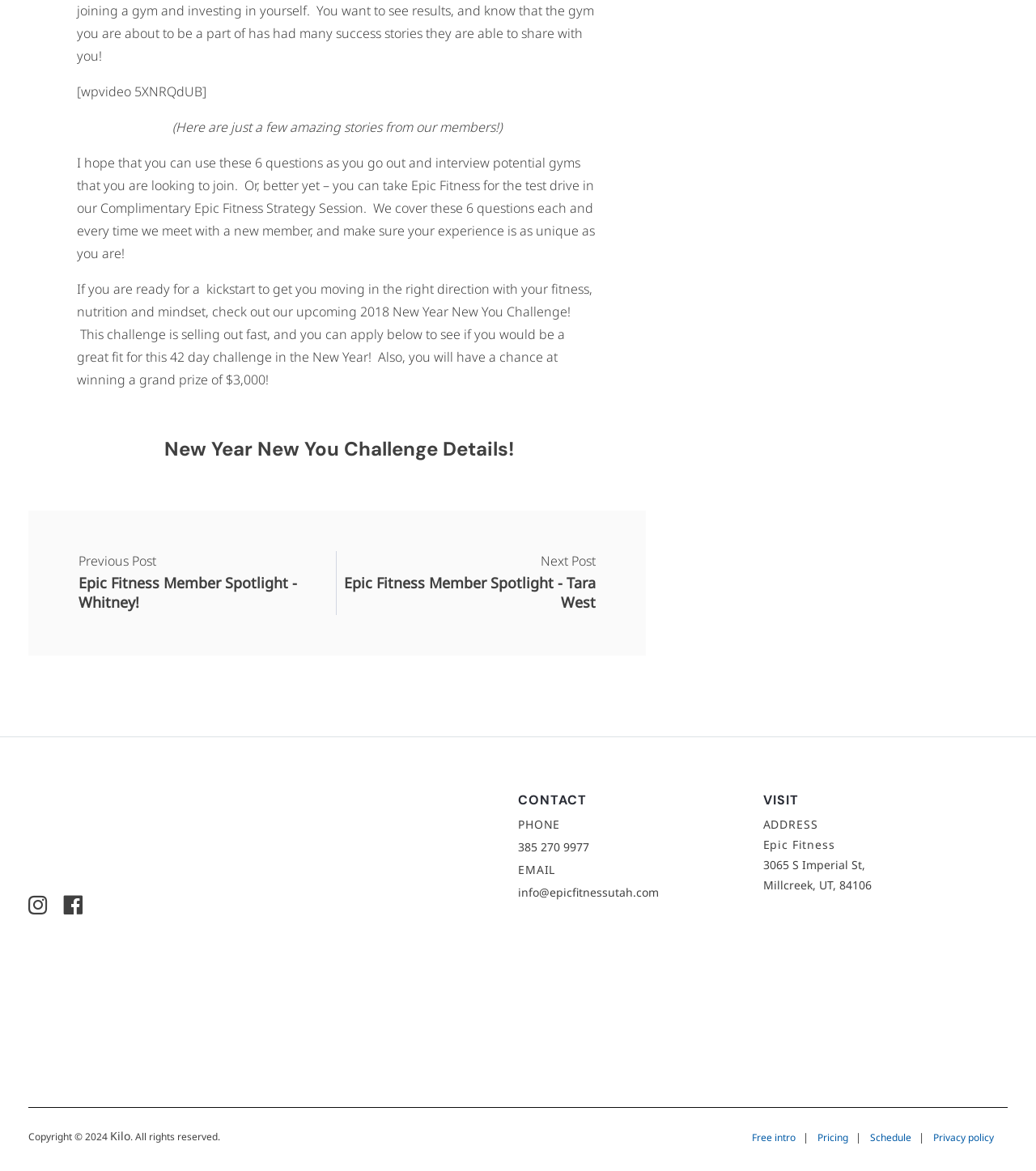Locate the bounding box coordinates of the clickable region to complete the following instruction: "Visit Epic Fitness at their address."

[0.736, 0.712, 0.973, 0.764]